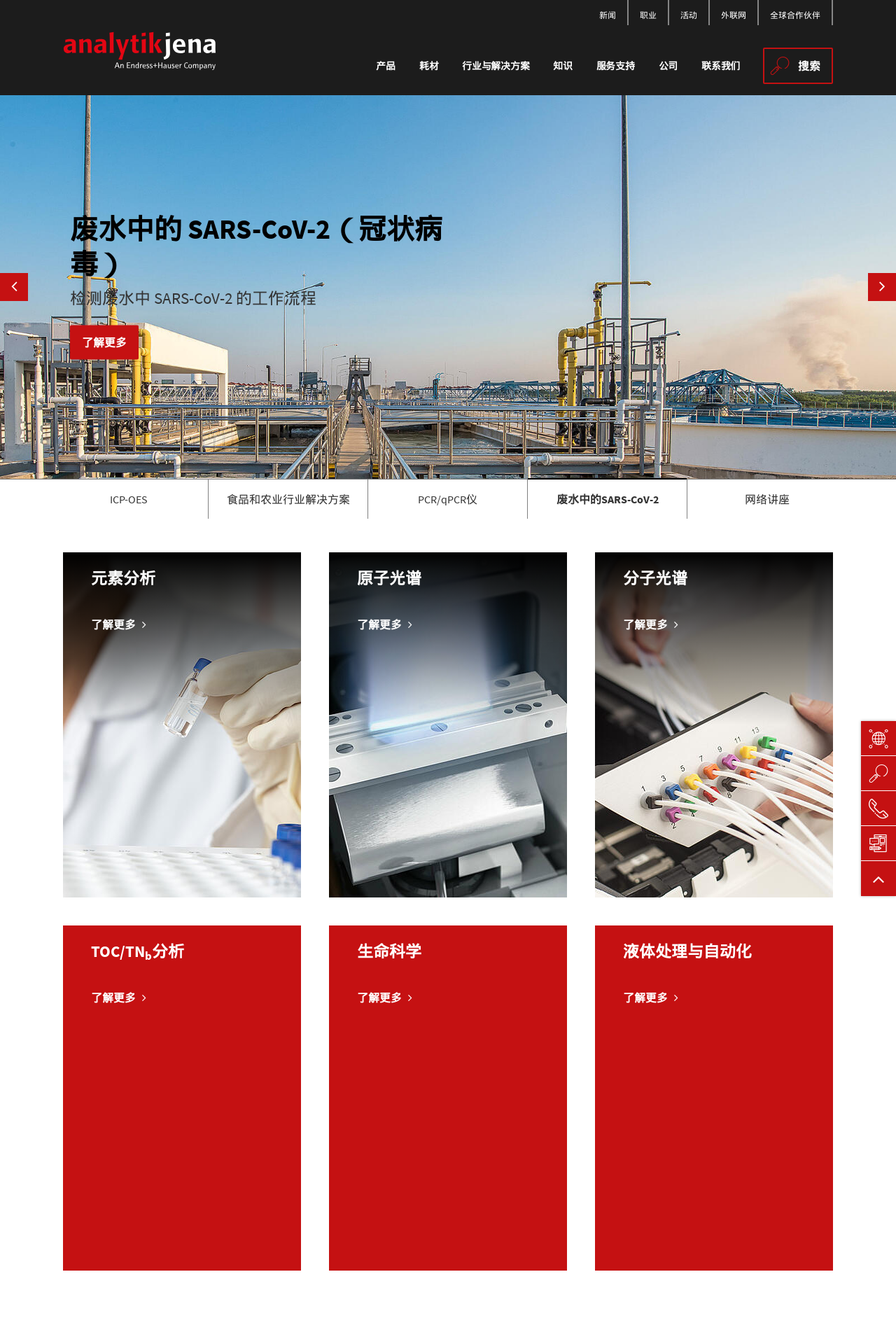Locate the bounding box coordinates of the clickable part needed for the task: "Learn more about elemental analysis".

[0.07, 0.418, 0.336, 0.68]